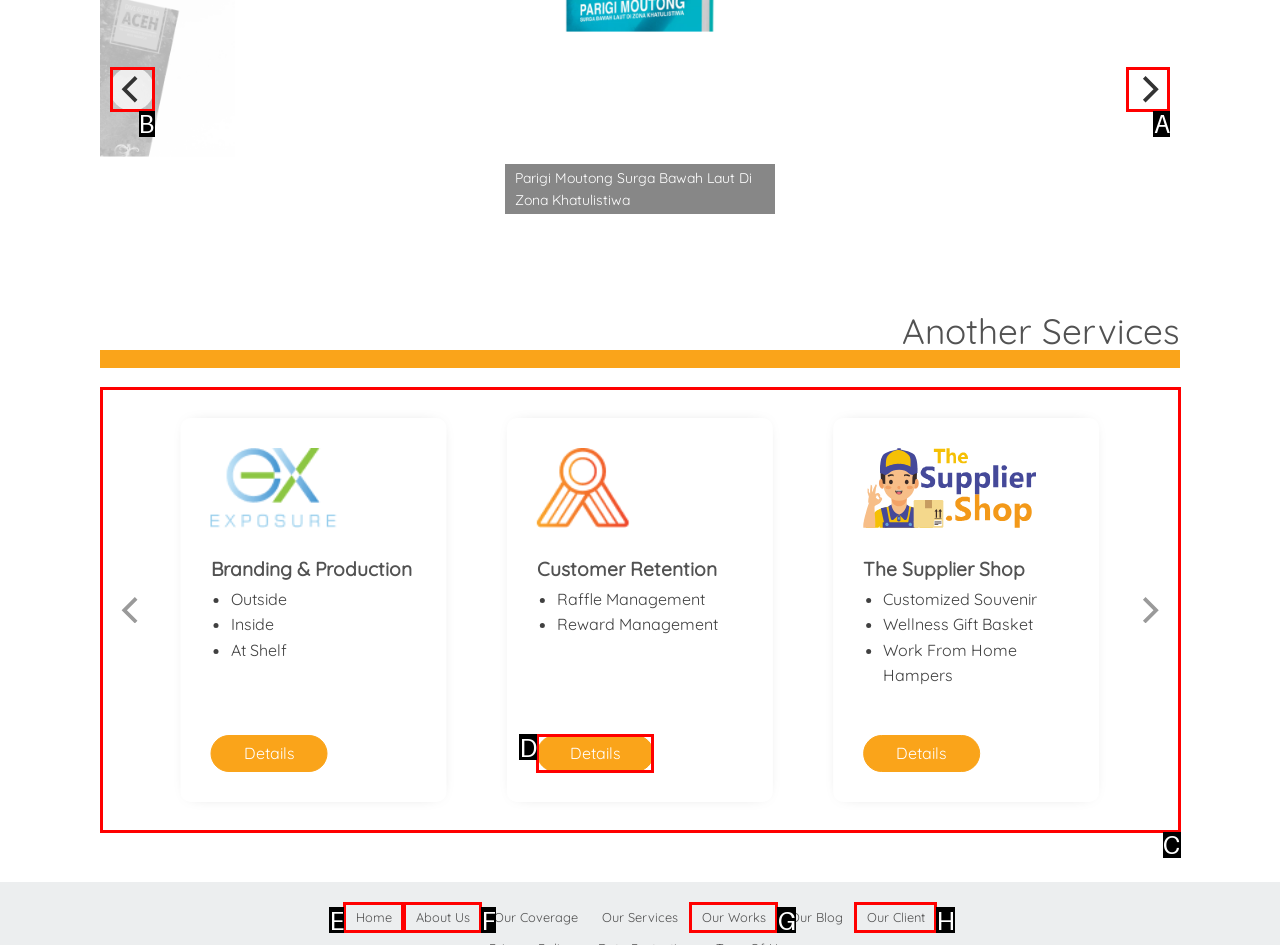Identify the HTML element that should be clicked to accomplish the task: go to next page
Provide the option's letter from the given choices.

A